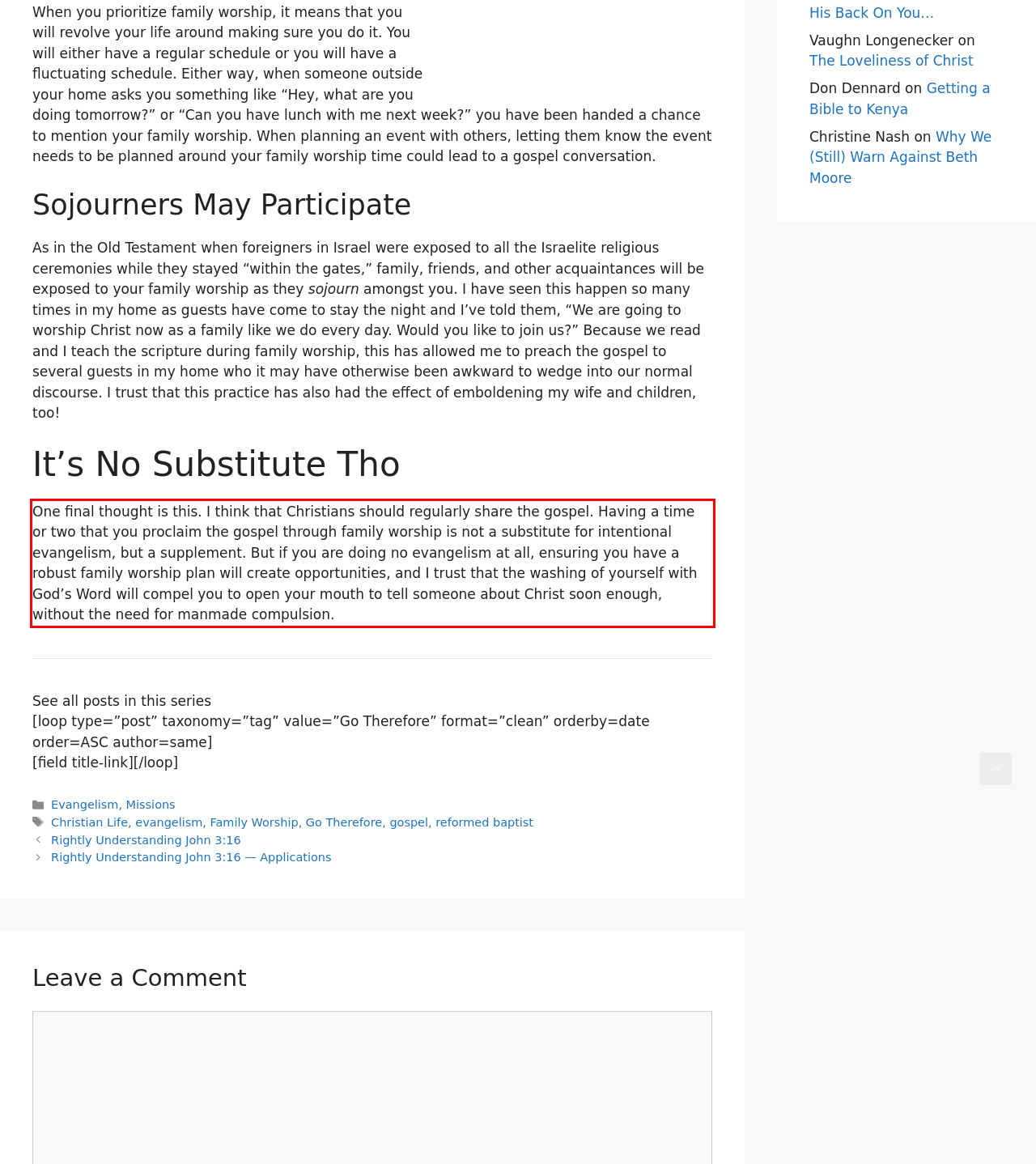View the screenshot of the webpage and identify the UI element surrounded by a red bounding box. Extract the text contained within this red bounding box.

One final thought is this. I think that Christians should regularly share the gospel. Having a time or two that you proclaim the gospel through family worship is not a substitute for intentional evangelism, but a supplement. But if you are doing no evangelism at all, ensuring you have a robust family worship plan will create opportunities, and I trust that the washing of yourself with God’s Word will compel you to open your mouth to tell someone about Christ soon enough, without the need for manmade compulsion.